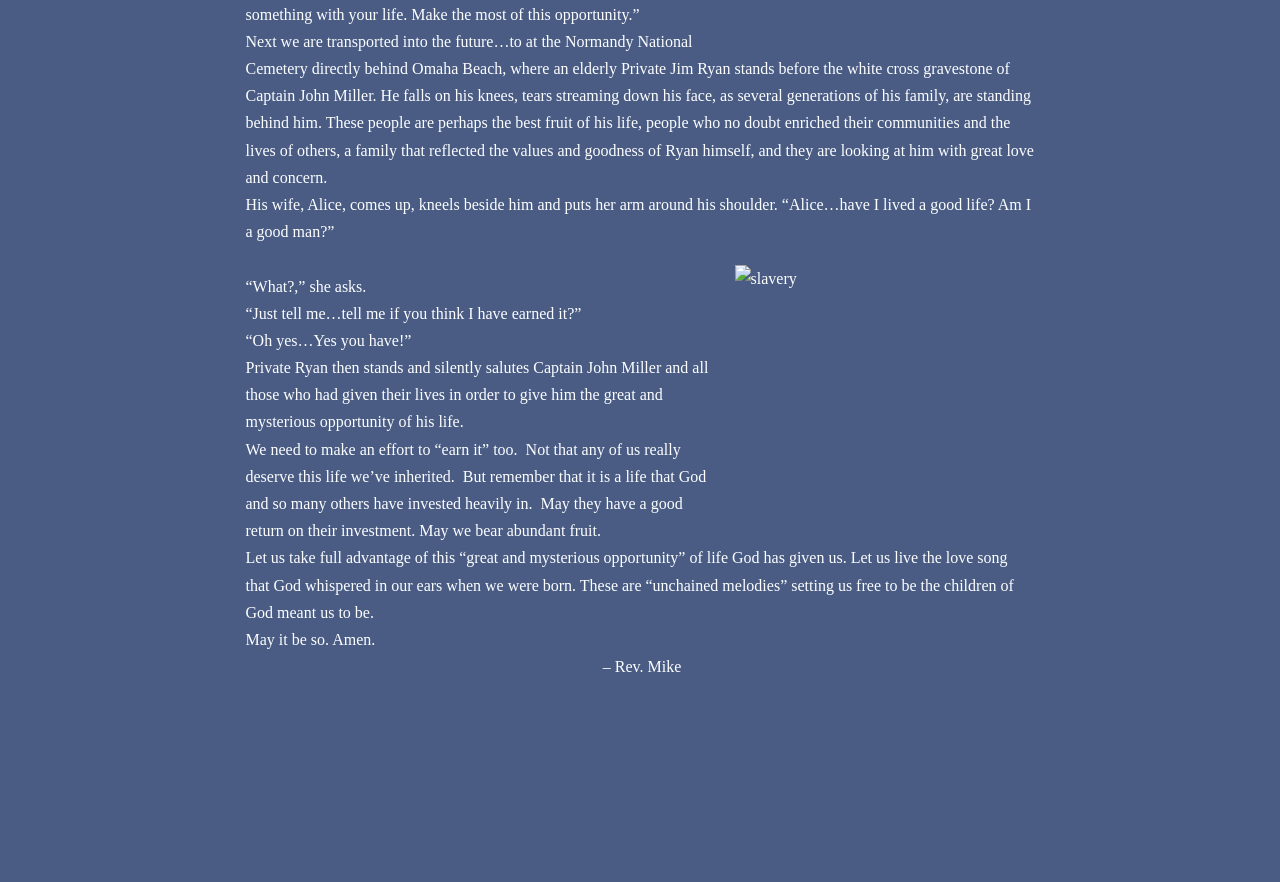Who is the author of the text?
Utilize the information in the image to give a detailed answer to the question.

The text is signed off with '– Rev. Mike', indicating that Rev. Mike is the author of the text.